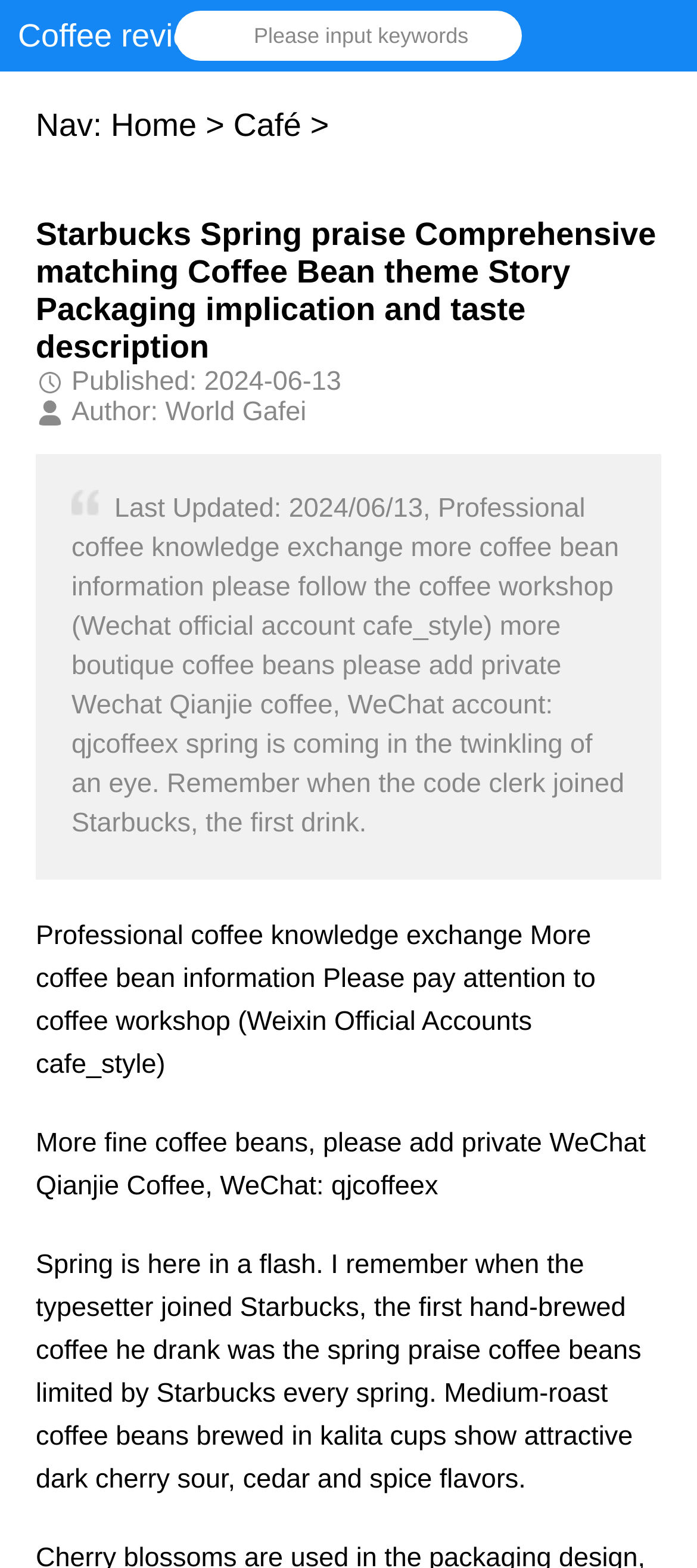Please identify the webpage's heading and generate its text content.

Starbucks Spring praise Comprehensive matching Coffee Bean theme Story Packaging implication and taste description